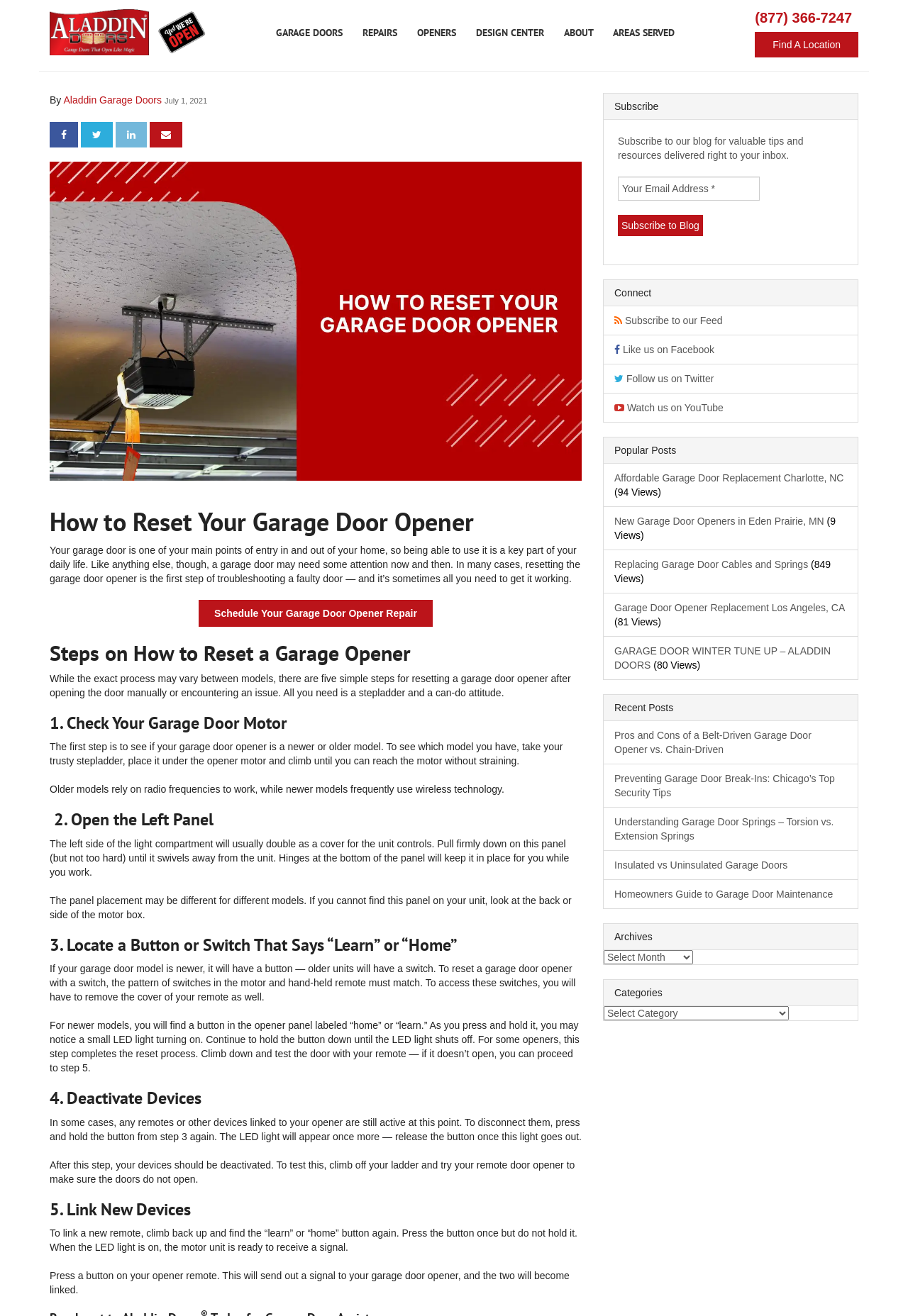Find the bounding box coordinates for the area you need to click to carry out the instruction: "Enter your email address to subscribe to the blog". The coordinates should be four float numbers between 0 and 1, indicated as [left, top, right, bottom].

[0.68, 0.134, 0.837, 0.152]